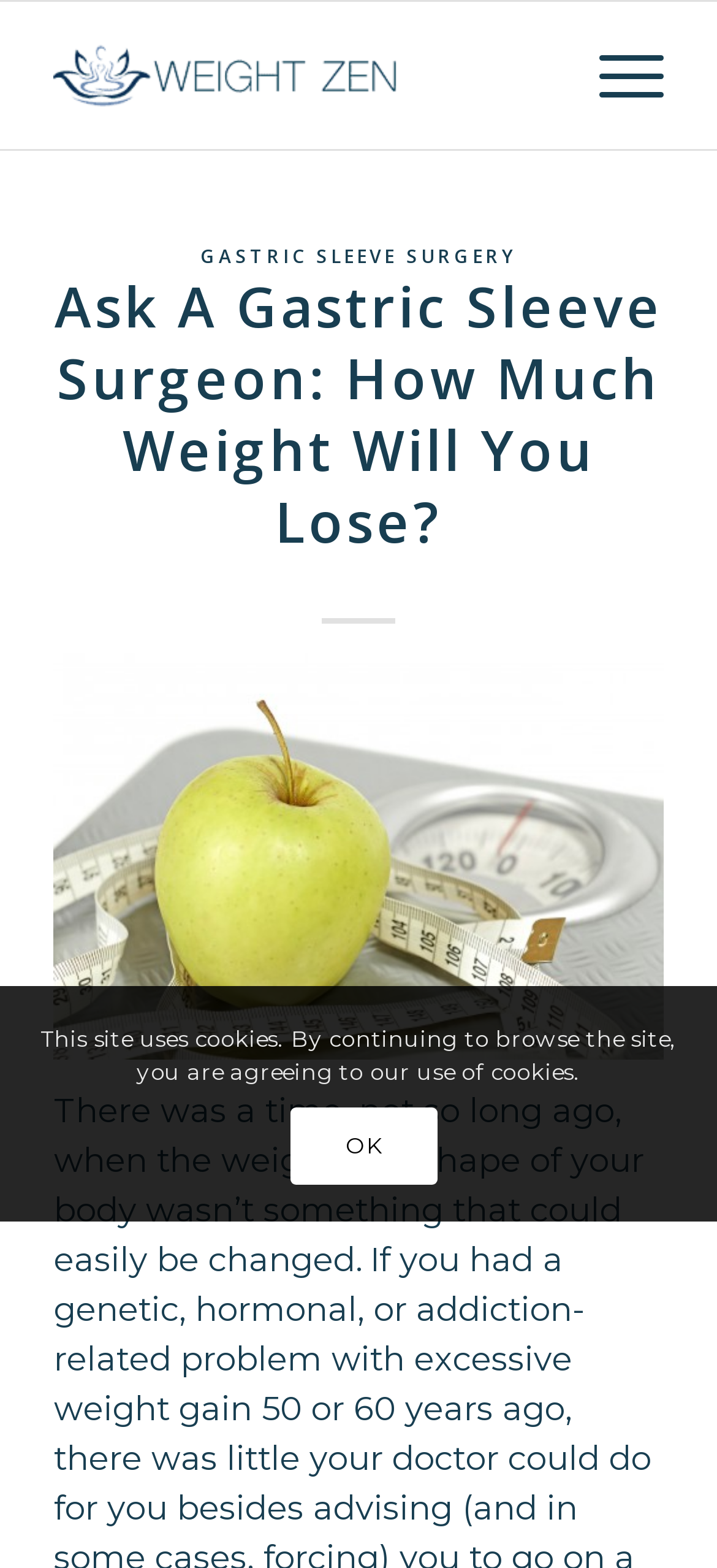For the following element description, predict the bounding box coordinates in the format (top-left x, top-left y, bottom-right x, bottom-right y). All values should be floating point numbers between 0 and 1. Description: Gastric Sleeve Surgery

[0.279, 0.155, 0.721, 0.171]